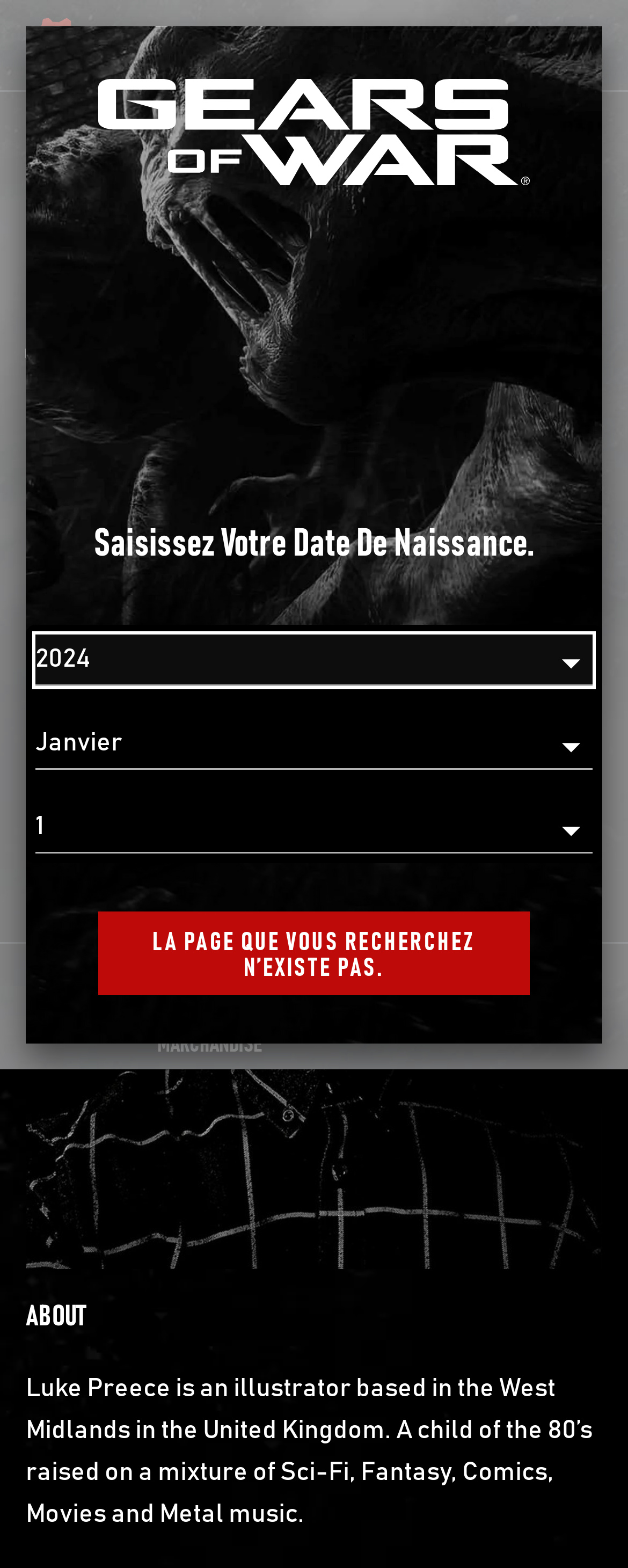Show the bounding box coordinates of the element that should be clicked to complete the task: "learn about background information".

None